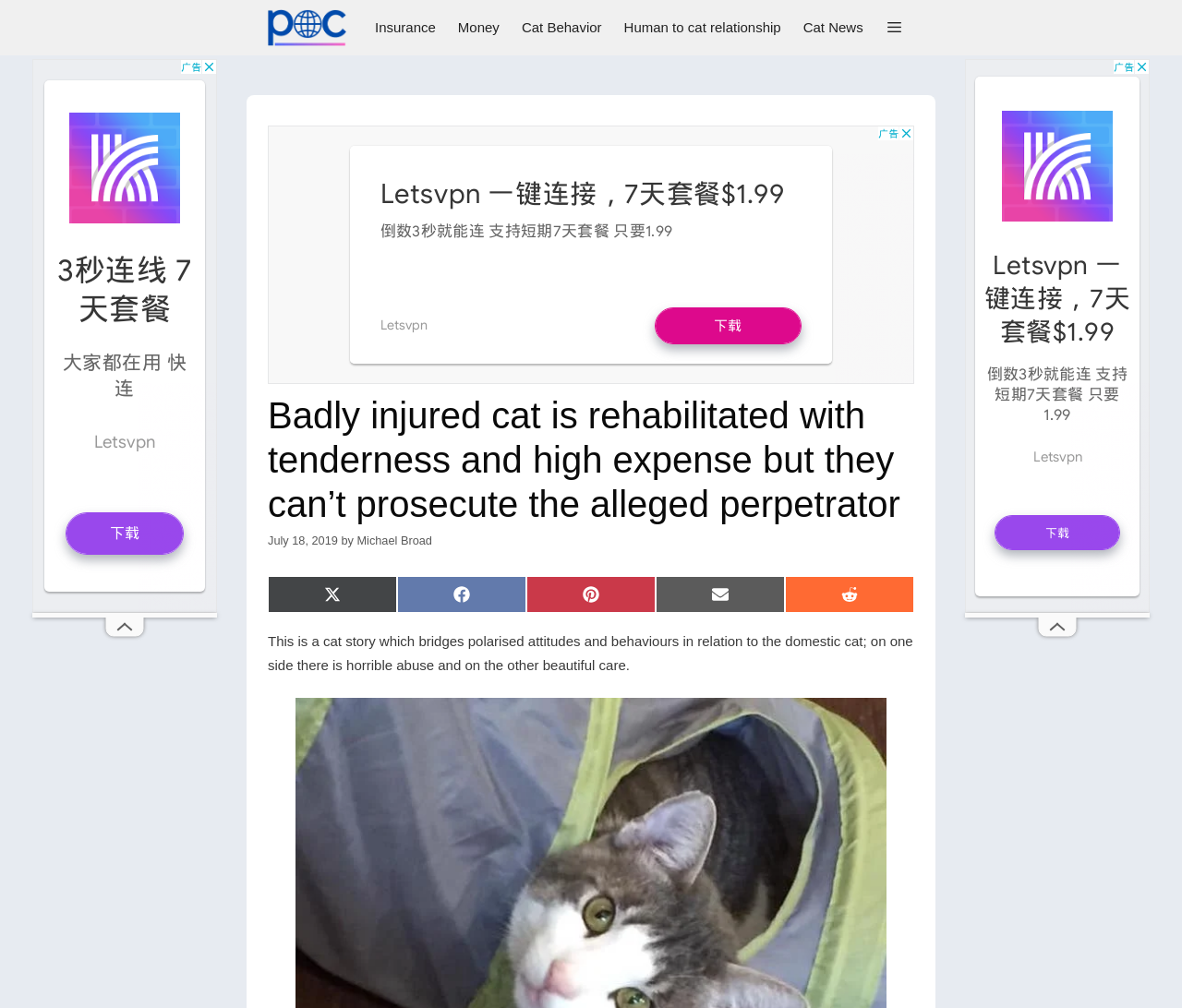What is above the article section?
Observe the image and answer the question with a one-word or short phrase response.

Navigation